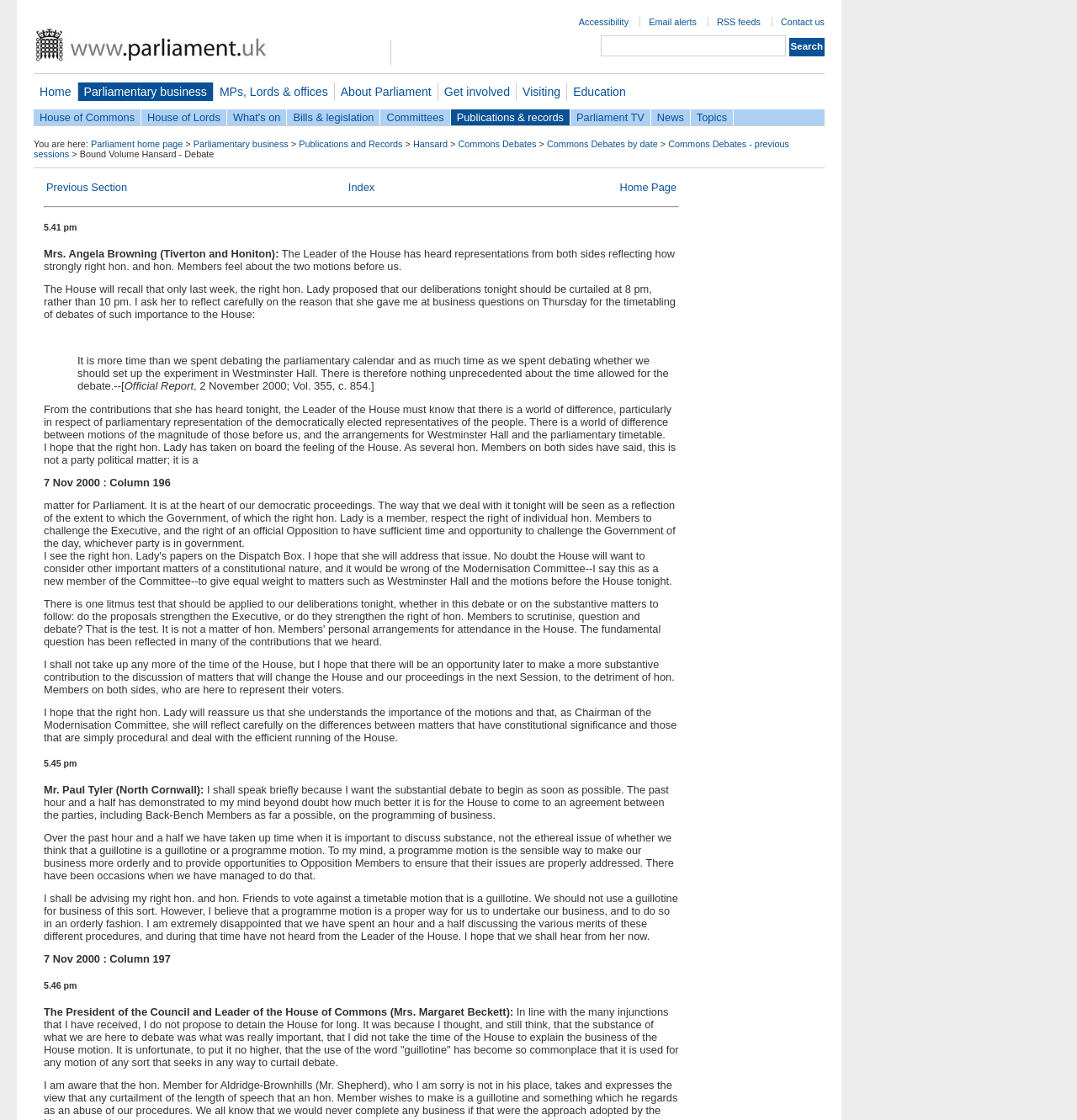What is the date of the debate?
Please answer the question with a detailed response using the information from the screenshot.

The webpage mentions '7 Nov 2000 : Column 196' and '7 Nov 2000 : Column 197' in the text, indicating that the debate took place on 7 November 2000.